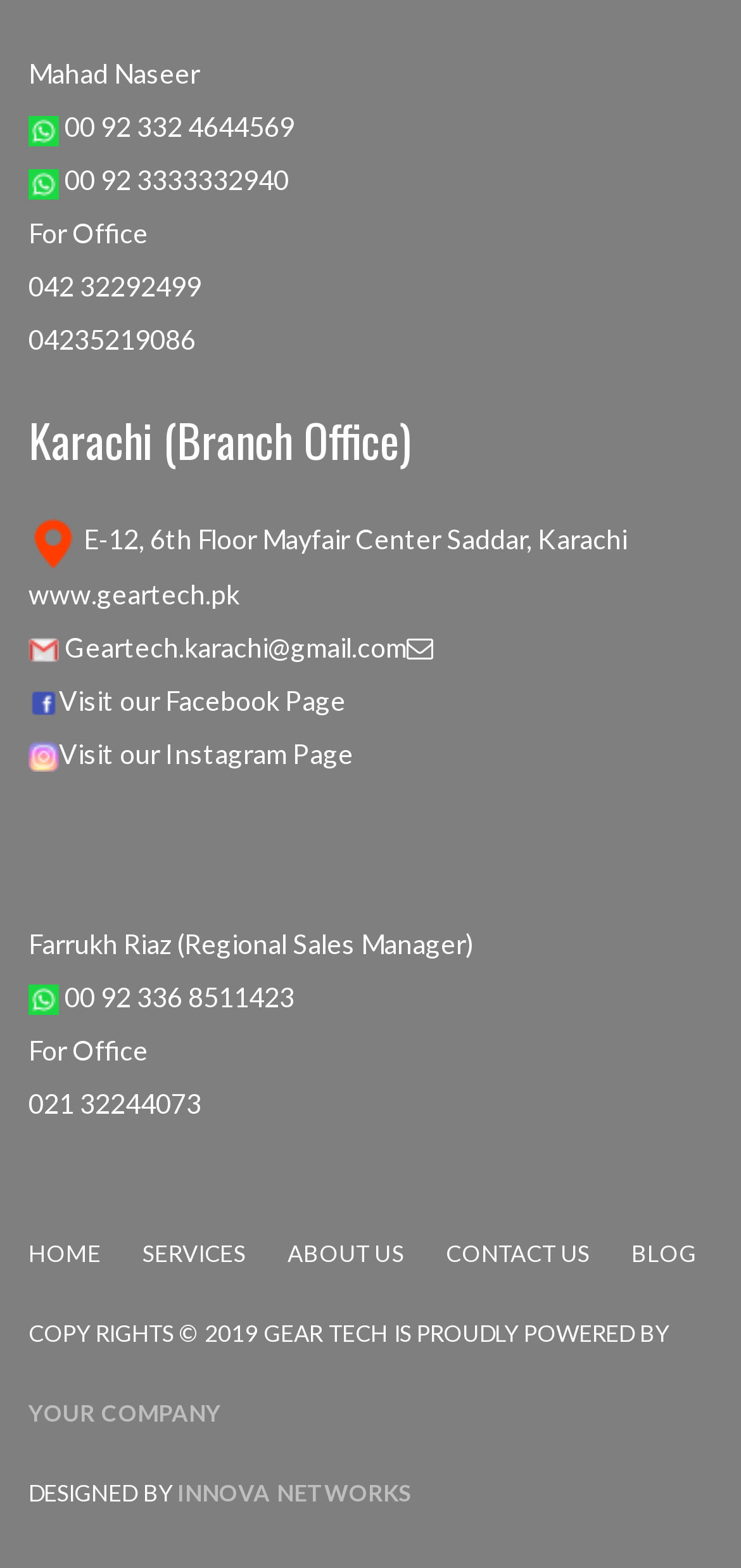Can you specify the bounding box coordinates of the area that needs to be clicked to fulfill the following instruction: "Go to CONTACT US"?

[0.602, 0.79, 0.796, 0.808]